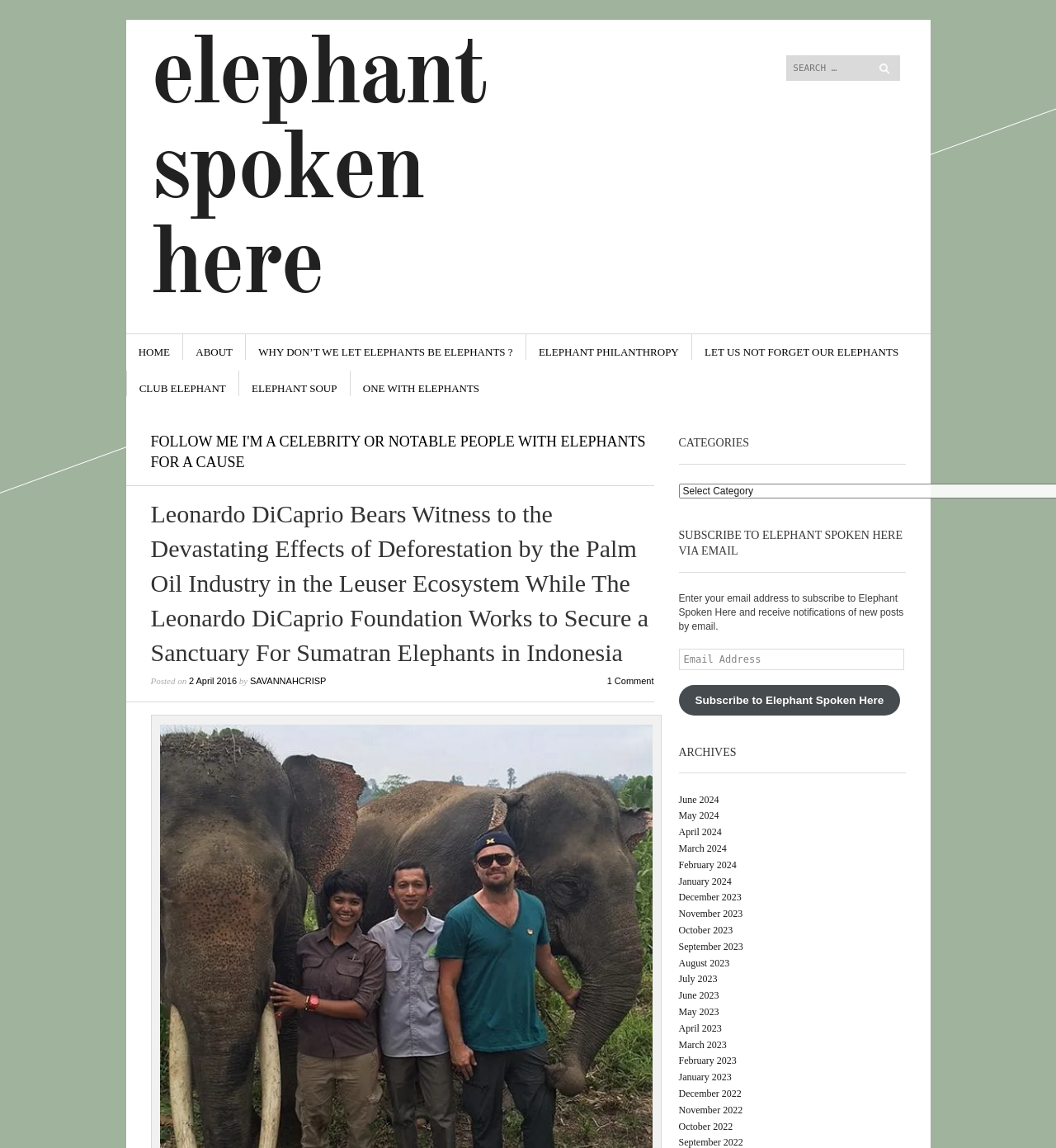Generate a thorough description of the webpage.

The webpage appears to be a blog or article page focused on elephants and conservation efforts. At the top, there is a heading "Elephant Spoken Here" and a search bar with a "Search" button. Below this, there is a menu with links to various sections of the website, including "HOME", "ABOUT", and "ELEPHANT PHILANTHROPY".

The main content of the page is an article titled "Leonardo DiCaprio Bears Witness to the Devastating Effects of Deforestation by the Palm Oil Industry in the Leuser Ecosystem While The Leonardo DiCaprio Foundation Works to Secure a Sanctuary For Sumatran Elephants in Indonesia". The article is accompanied by a photo of Leonardo DiCaprio with a Sumatran elephant. The article's metadata shows that it was posted on April 2, 2016, by "SAVANNAHCRISP" and has one comment.

To the right of the article, there are several sections, including "CATEGORIES", "SUBSCRIBE TO ELEPHANT SPOKEN HERE VIA EMAIL", and "ARCHIVES". The "CATEGORIES" section appears to be empty, while the "SUBSCRIBE" section allows users to enter their email address to receive notifications of new posts. The "ARCHIVES" section lists links to previous months, dating back to December 2022.

Overall, the webpage is focused on raising awareness about the impact of deforestation on Sumatran elephants and promoting conservation efforts, with a specific emphasis on the work of the Leonardo DiCaprio Foundation.